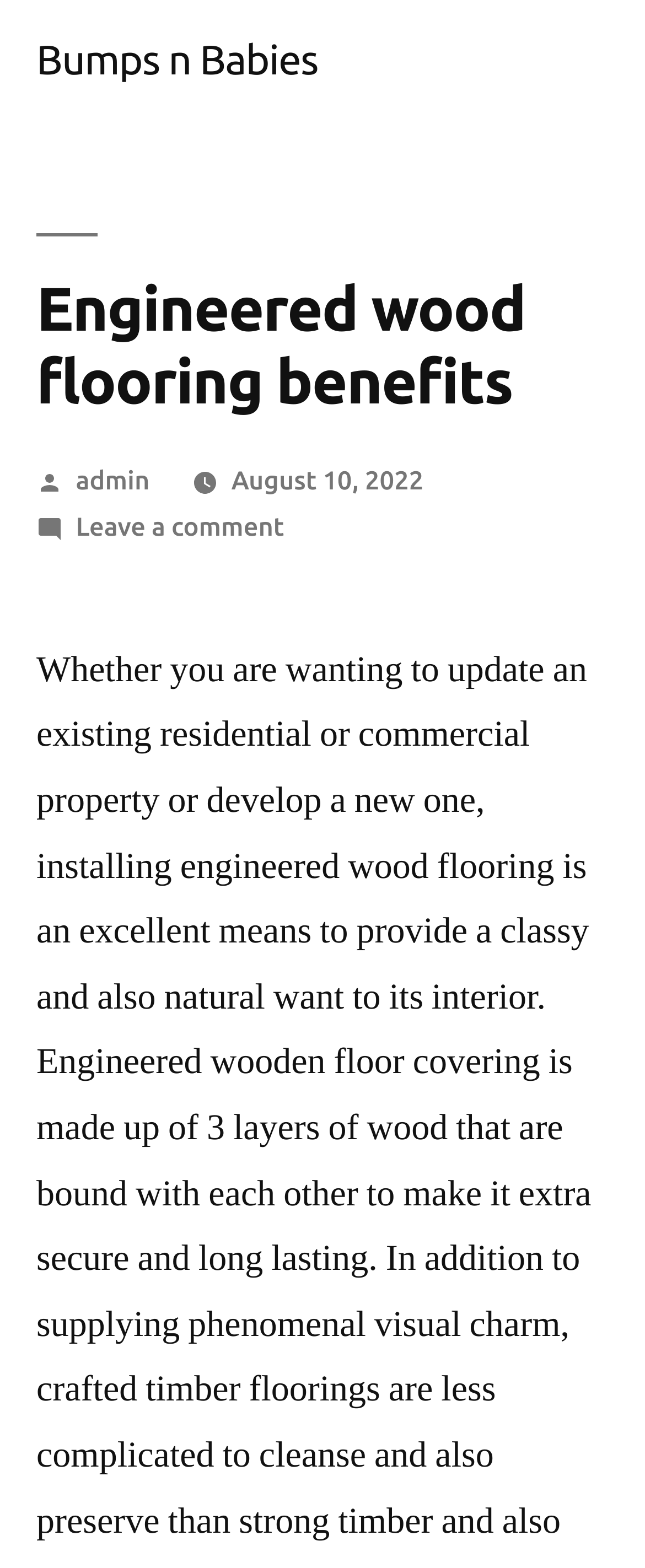Given the description admin, predict the bounding box coordinates of the UI element. Ensure the coordinates are in the format (top-left x, top-left y, bottom-right x, bottom-right y) and all values are between 0 and 1.

[0.117, 0.296, 0.232, 0.315]